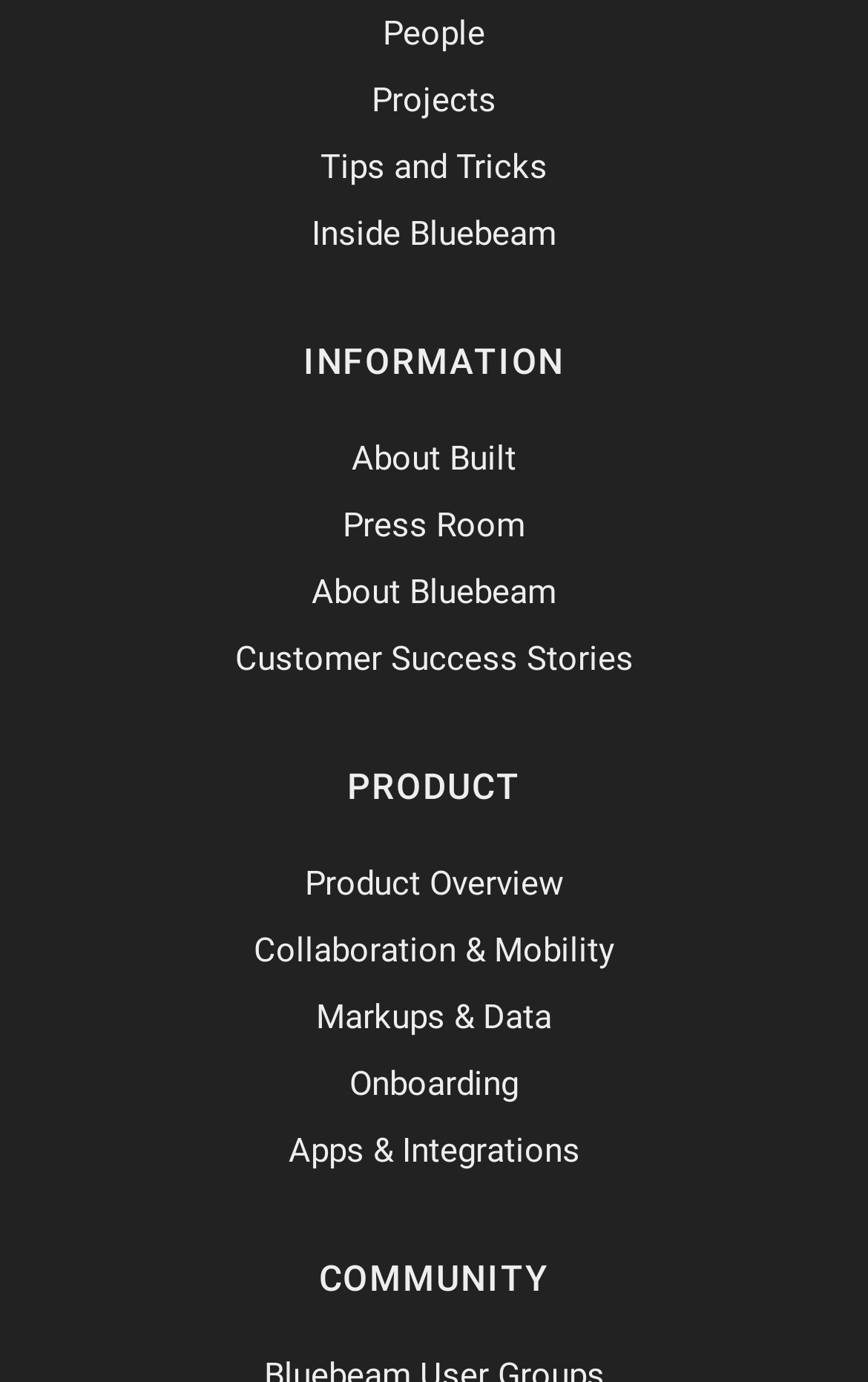Use a single word or phrase to answer the question: How many links are under the 'COMMUNITY' category?

1